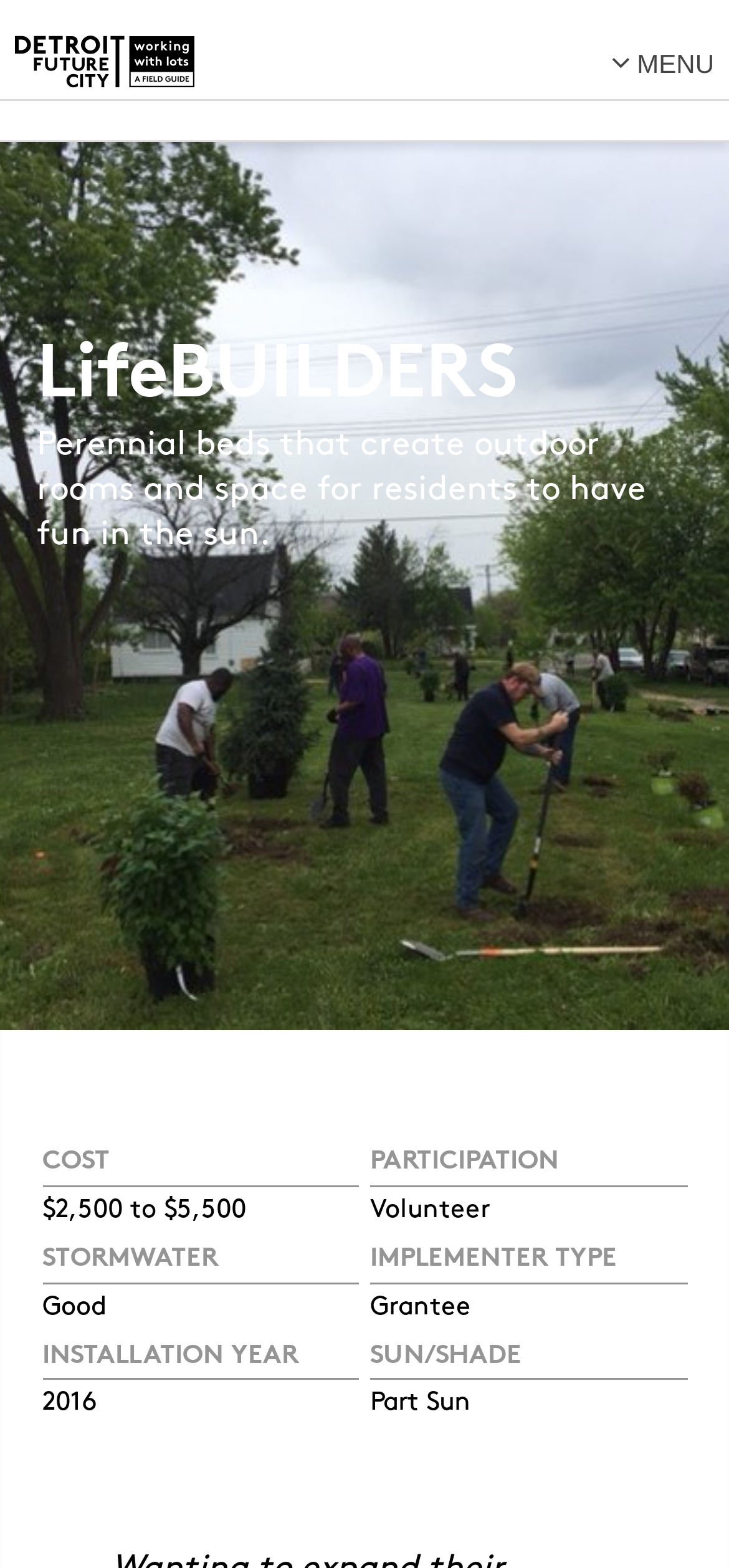Describe all the significant parts and information present on the webpage.

This webpage appears to be a template for building fast, modern mobile web apps, specifically focused on a field guide for working with lots. 

At the top left corner, there is a link with an accompanying image. On the top right corner, there is a "MENU" static text. Below the image, there are several links arranged vertically, including "About Us", "Lot Designs", "Lot Transformations", "Resources", "Connect", and "Back to DFC". 

To the right of these links, there are three more links: "Local", "National", and "DFC Designs". 

The main content of the webpage is divided into sections, each with a heading and a brief description. The first section is titled "LifeBUILDERS" and describes perennial beds that create outdoor rooms and space for residents to have fun in the sun. 

Below this section, there are four more sections, each with a heading and a brief description. The headings are "COST", "PARTICIPATION", "STORMWATER", and "IMPLEMENTER TYPE", respectively. The descriptions provide specific information, such as cost ranges, participation types, stormwater management, and implementer types. 

Further down, there are two more sections, titled "INSTALLATION YEAR" and "SUN/SHADE", which provide information on the installation year and sun/shade conditions, respectively.